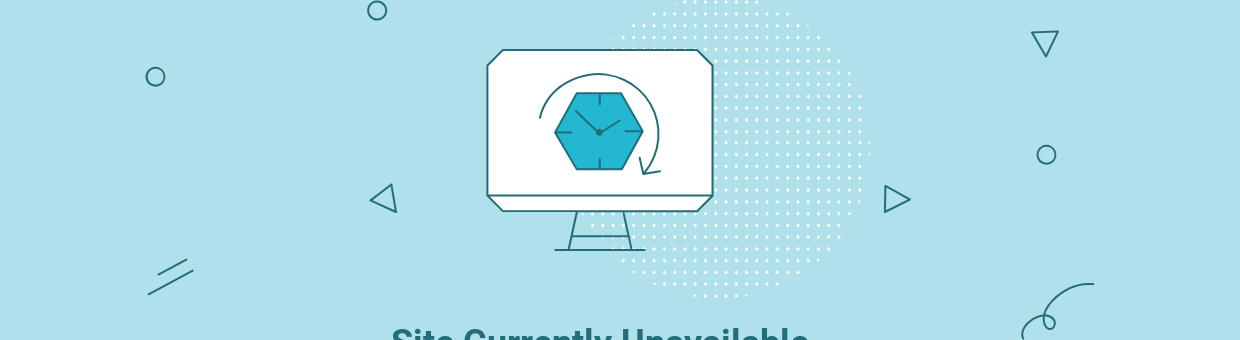Describe the image with as much detail as possible.

The image features a stylized representation of a computer monitor displaying a clock symbol with an arrow circling around it, conveying the concept of time or ongoing processing. The background is a calming light blue, accentuated with abstract shapes and patterns that create a modern and lighthearted feel. Below the monitor graphic, bold text states "Site Currently Unavailable," indicating that users are experiencing an interruption in service. This design effectively combines visual elements and text to communicate the message clearly while maintaining an inviting aesthetic.